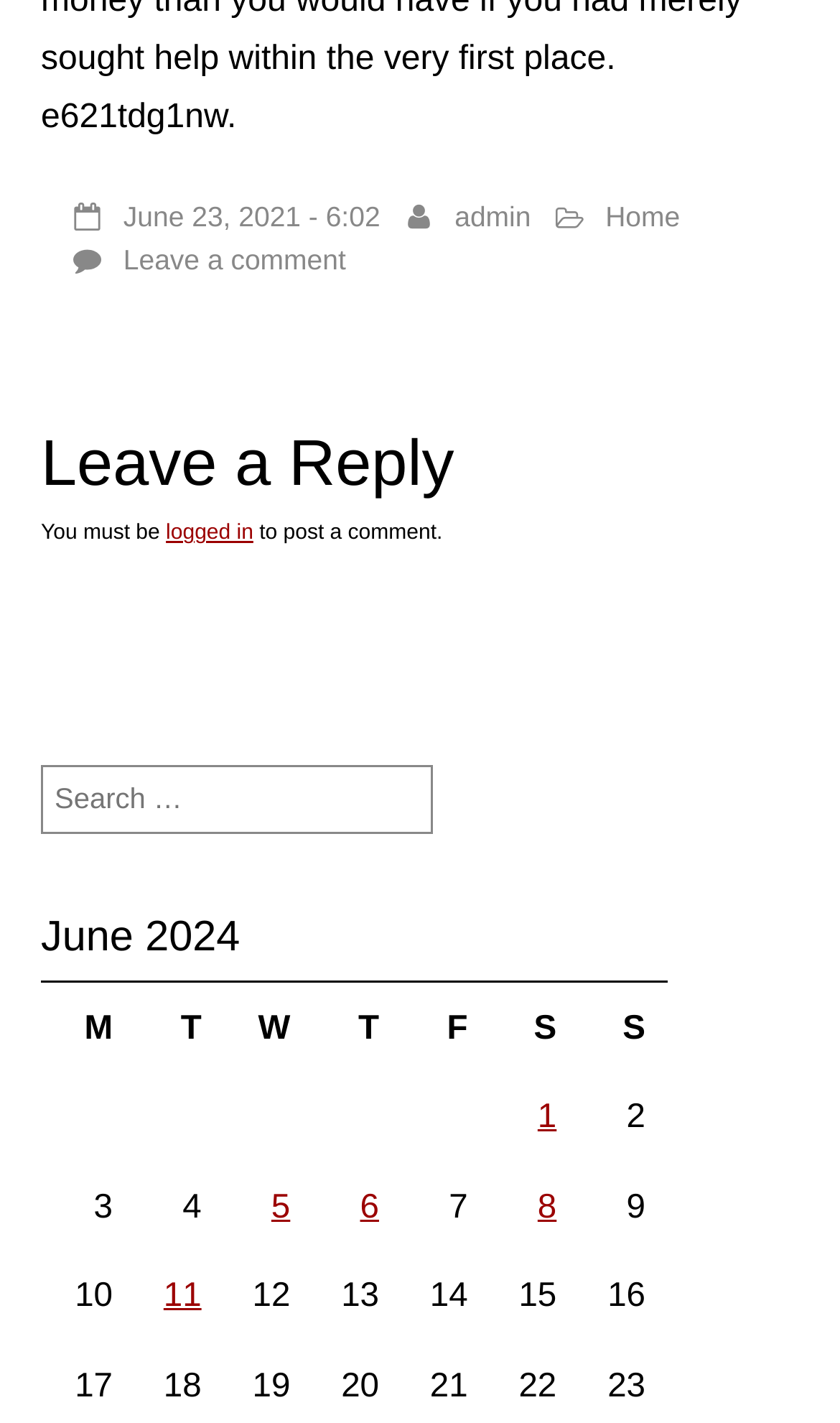What is the title of the reply section?
Could you please answer the question thoroughly and with as much detail as possible?

I found a heading element on the webpage with the text 'Leave a Reply', which is likely to be the title of the reply section.